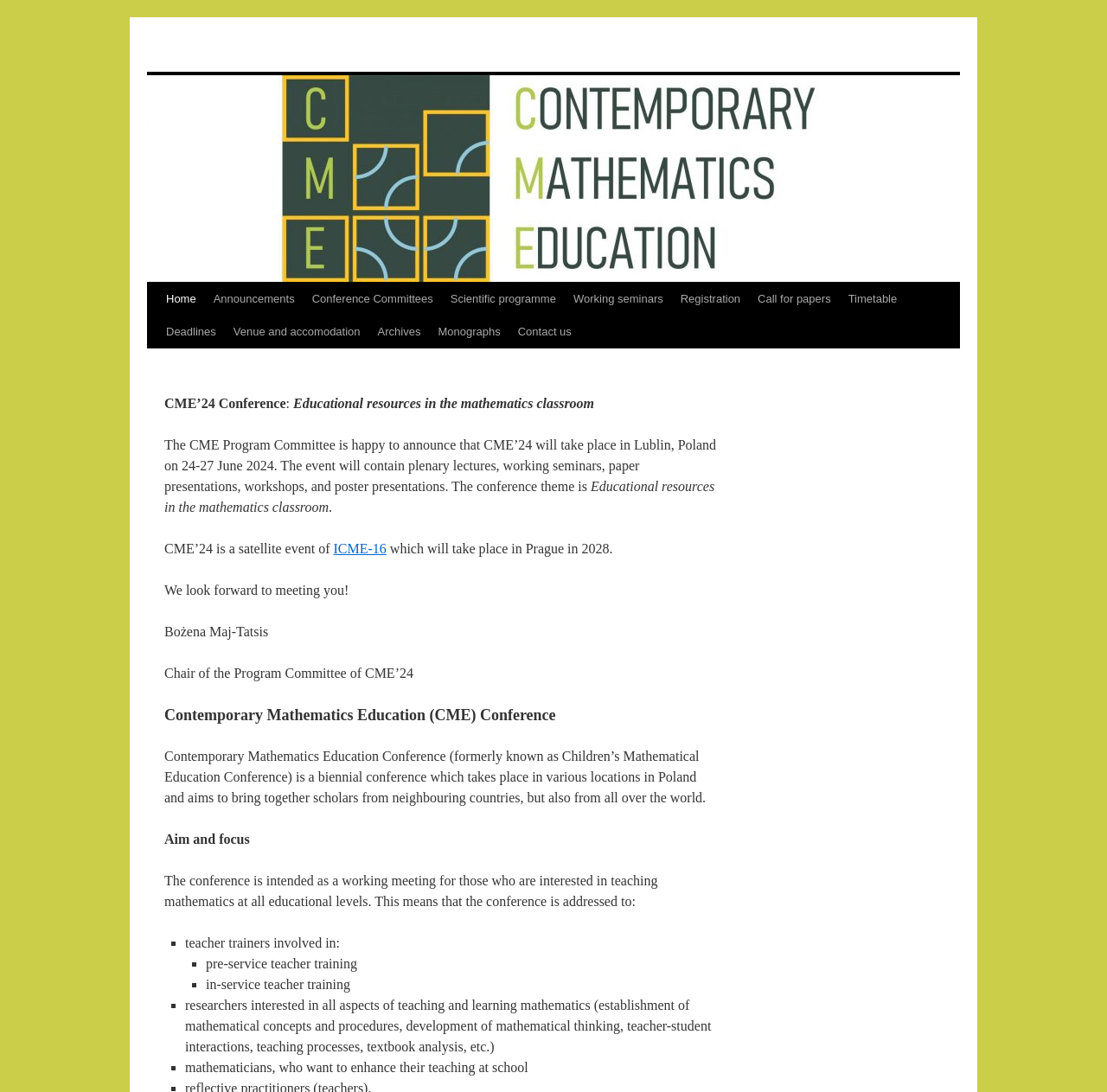Locate the bounding box for the described UI element: "WordPress.org". Ensure the coordinates are four float numbers between 0 and 1, formatted as [left, top, right, bottom].

None